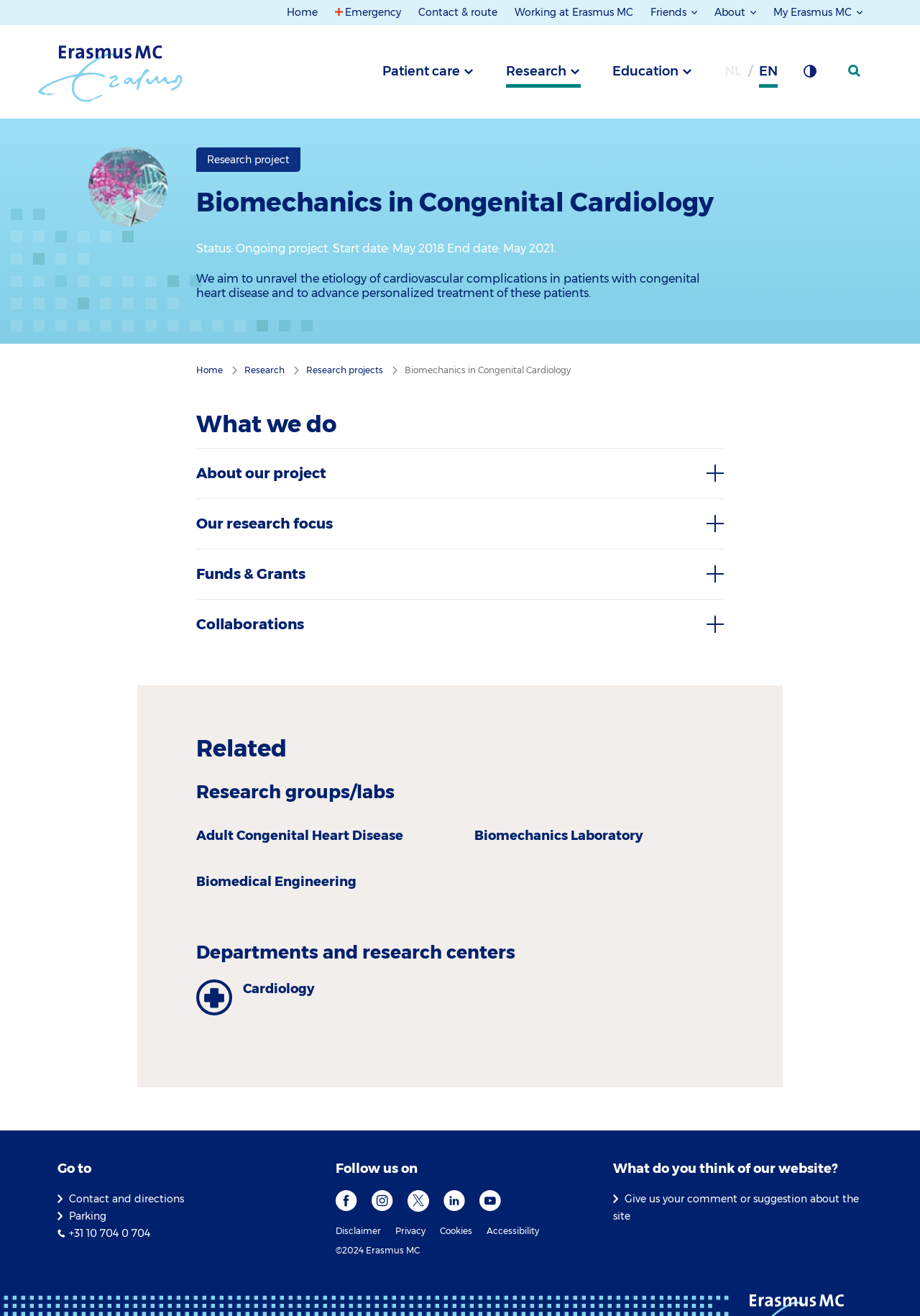Pinpoint the bounding box coordinates of the clickable area needed to execute the instruction: "Click the 'Home' link". The coordinates should be specified as four float numbers between 0 and 1, i.e., [left, top, right, bottom].

[0.312, 0.004, 0.345, 0.014]